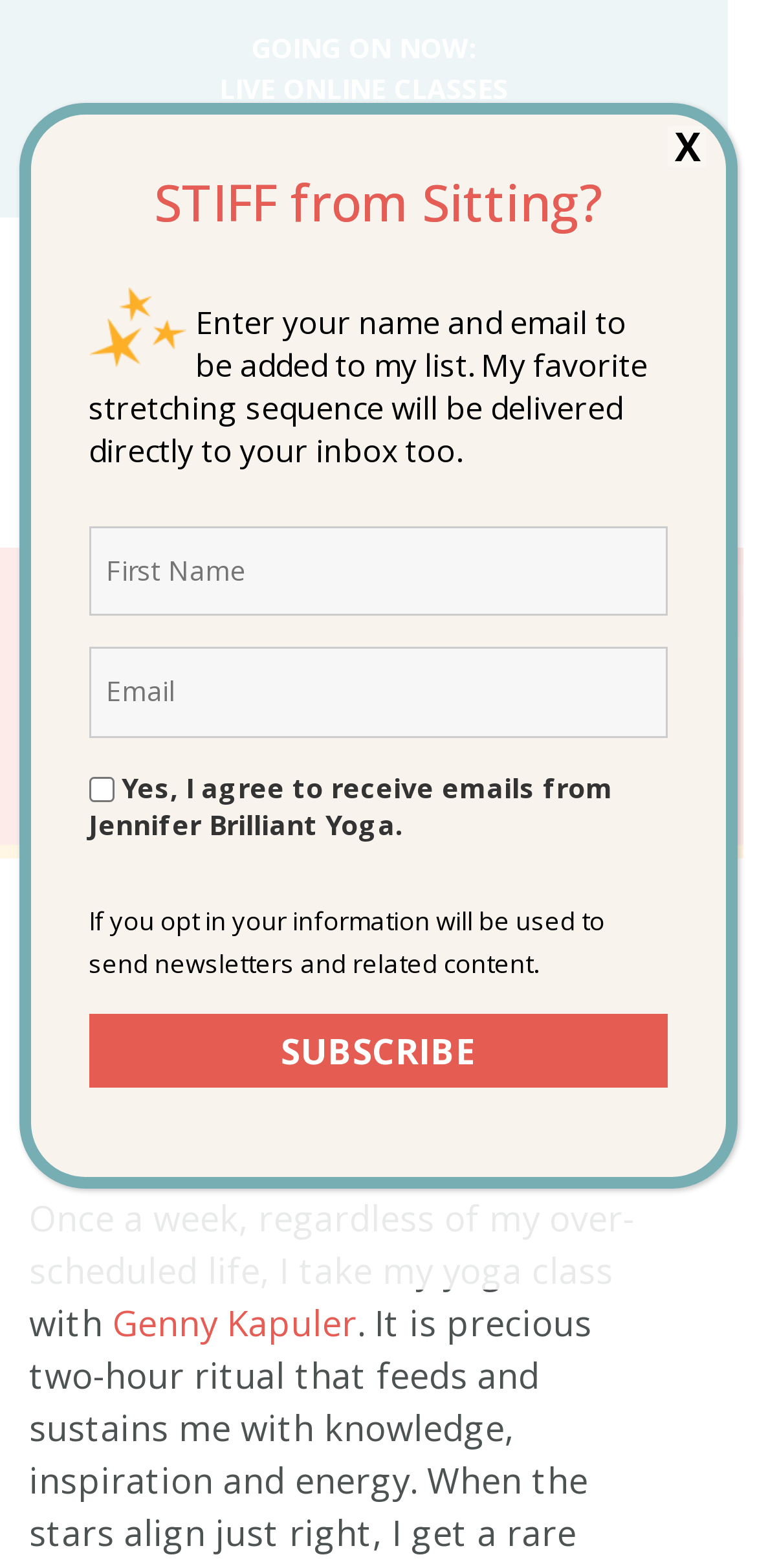Please determine the bounding box coordinates of the clickable area required to carry out the following instruction: "Subscribe to the newsletter". The coordinates must be four float numbers between 0 and 1, represented as [left, top, right, bottom].

[0.117, 0.646, 0.883, 0.693]